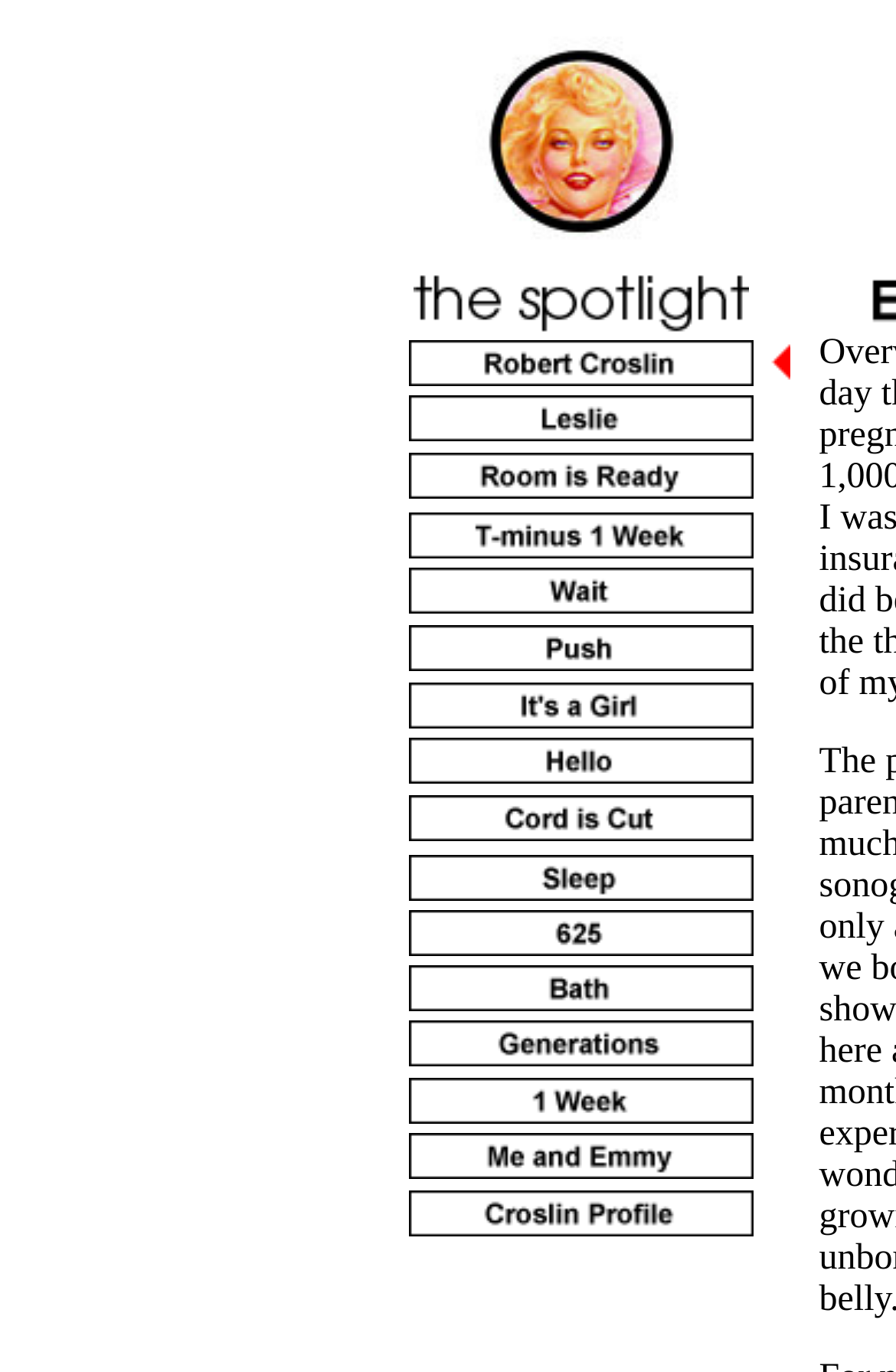What is the position of the first link on the webpage?
Can you give a detailed and elaborate answer to the question?

According to the bounding box coordinates of the first link element, its y1 value is 0.082, which is smaller than the y1 values of other link elements, indicating that it is located at the top-left of the webpage.